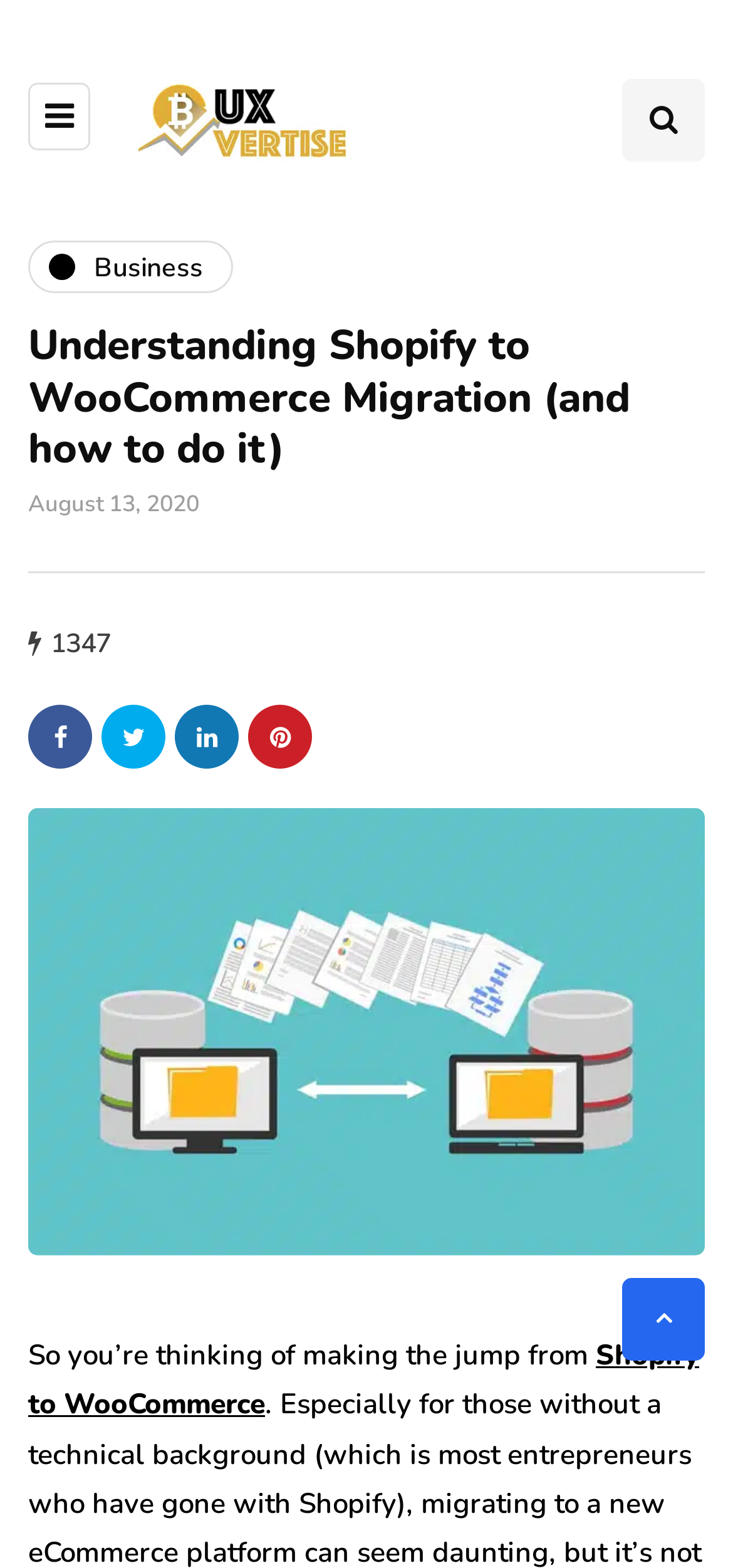Provide the bounding box coordinates for the UI element that is described by this text: "parent_node: Business aria-label="Scroll to top"". The coordinates should be in the form of four float numbers between 0 and 1: [left, top, right, bottom].

[0.849, 0.815, 0.962, 0.868]